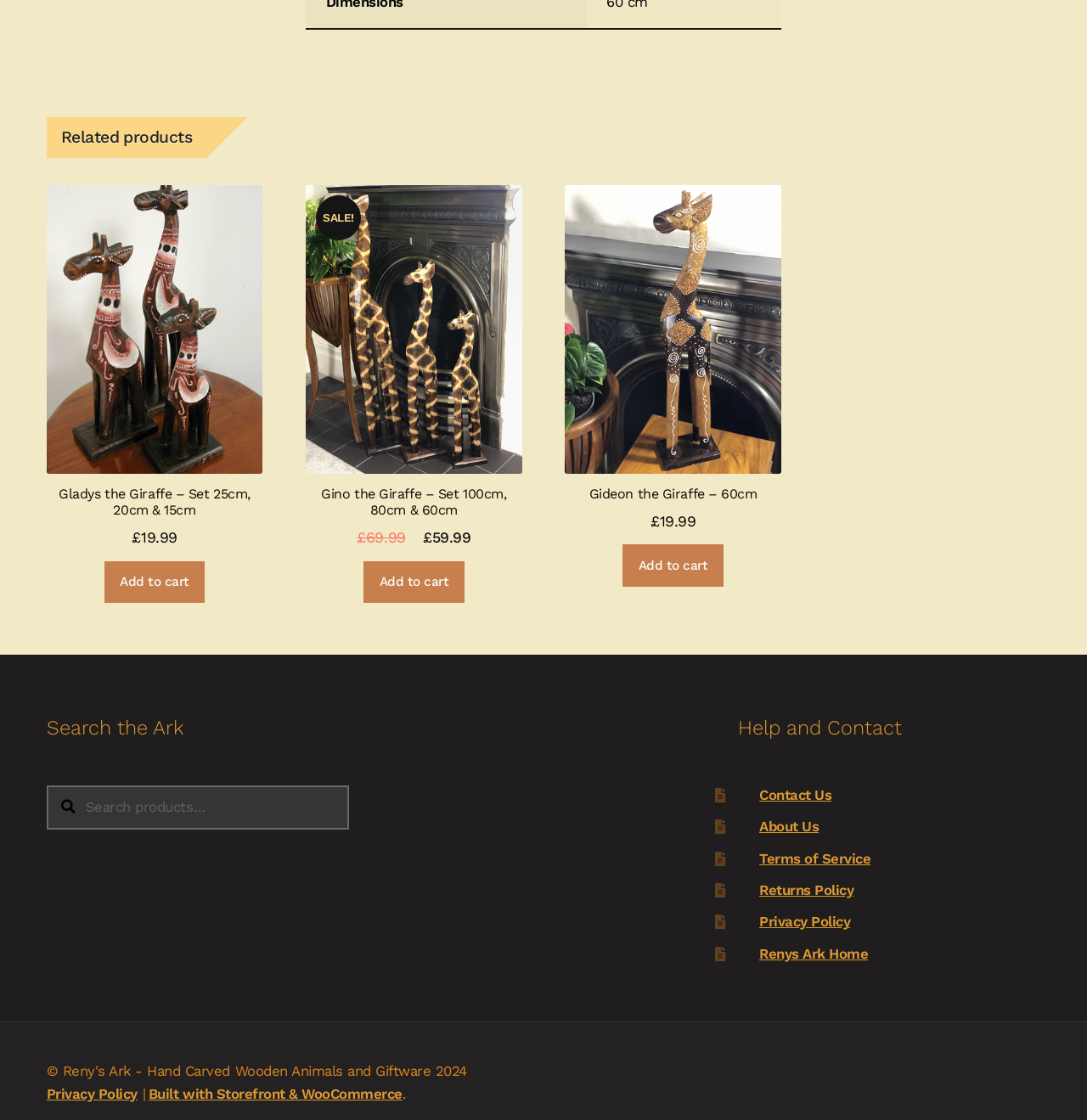Please find the bounding box coordinates of the element that you should click to achieve the following instruction: "View Gideon the Giraffe product". The coordinates should be presented as four float numbers between 0 and 1: [left, top, right, bottom].

[0.52, 0.165, 0.719, 0.476]